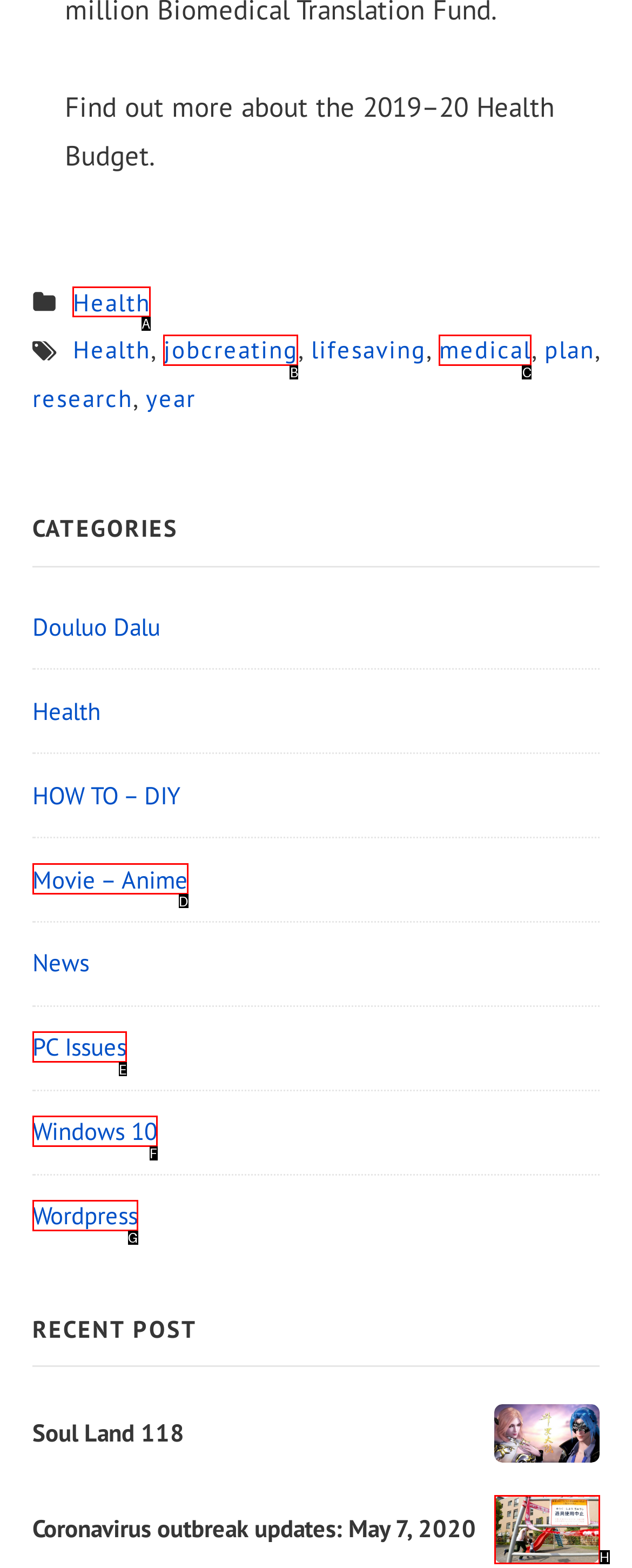Which option should be clicked to execute the following task: Click on Health? Respond with the letter of the selected option.

A